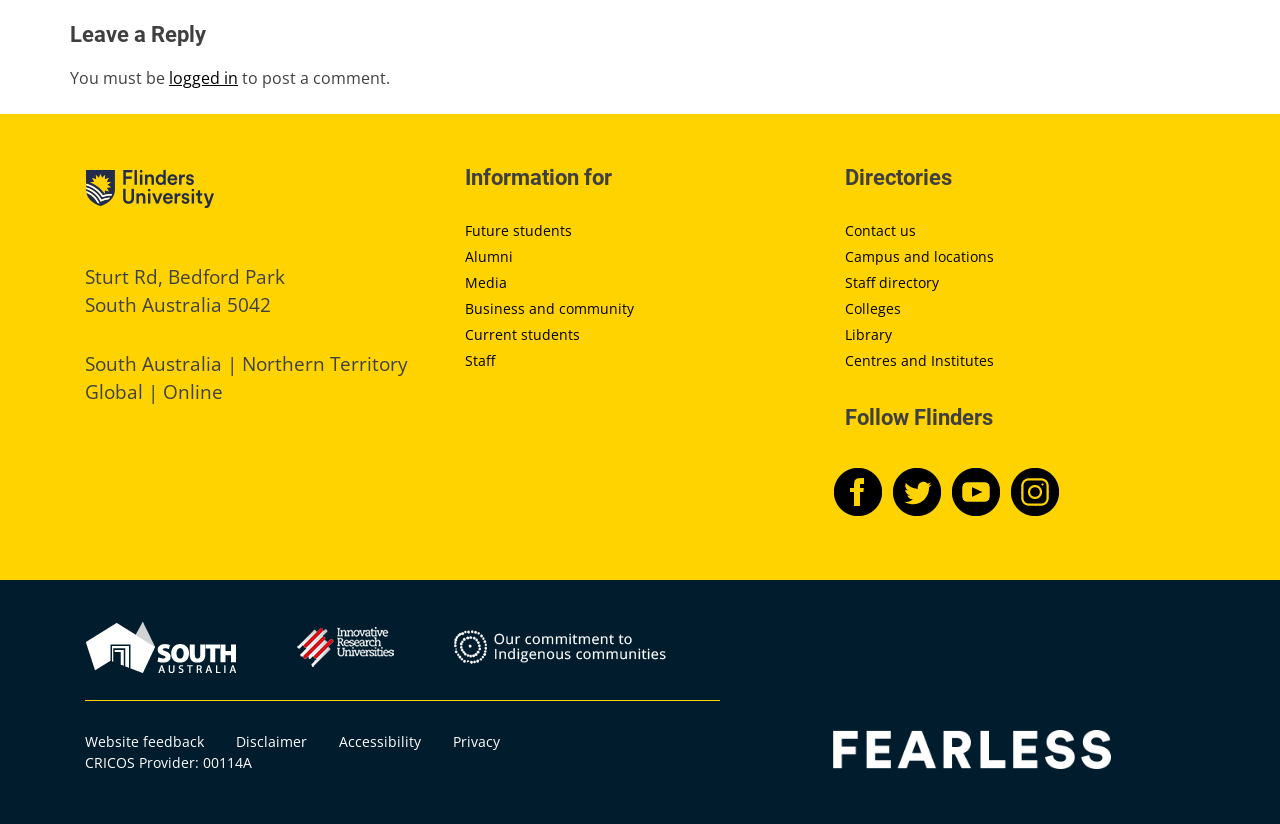Please identify the bounding box coordinates of the clickable area that will allow you to execute the instruction: "Click on the 'logged in' link".

[0.132, 0.081, 0.186, 0.108]